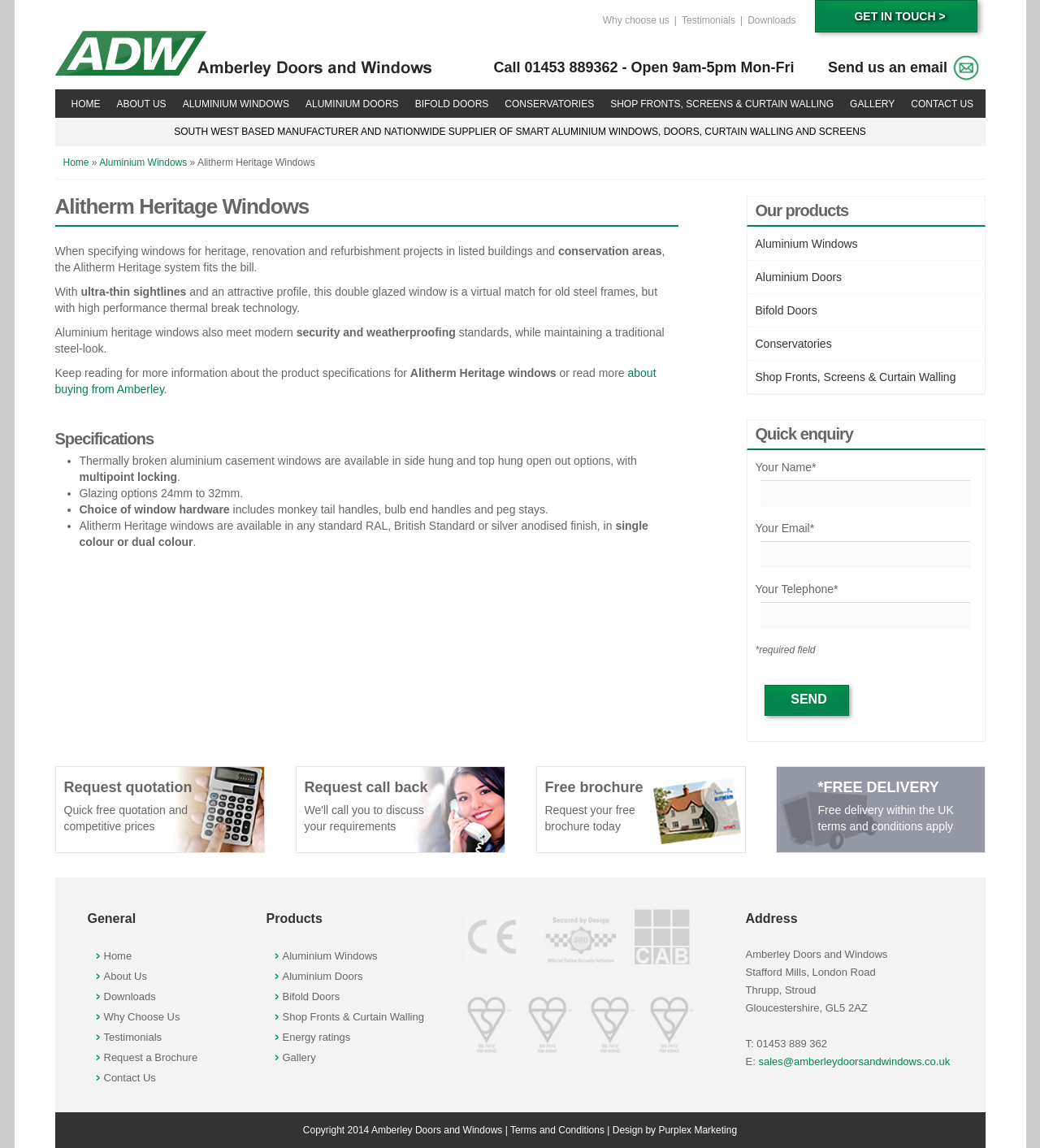Please find the bounding box coordinates of the element's region to be clicked to carry out this instruction: "Send an email".

[0.796, 0.052, 0.911, 0.066]